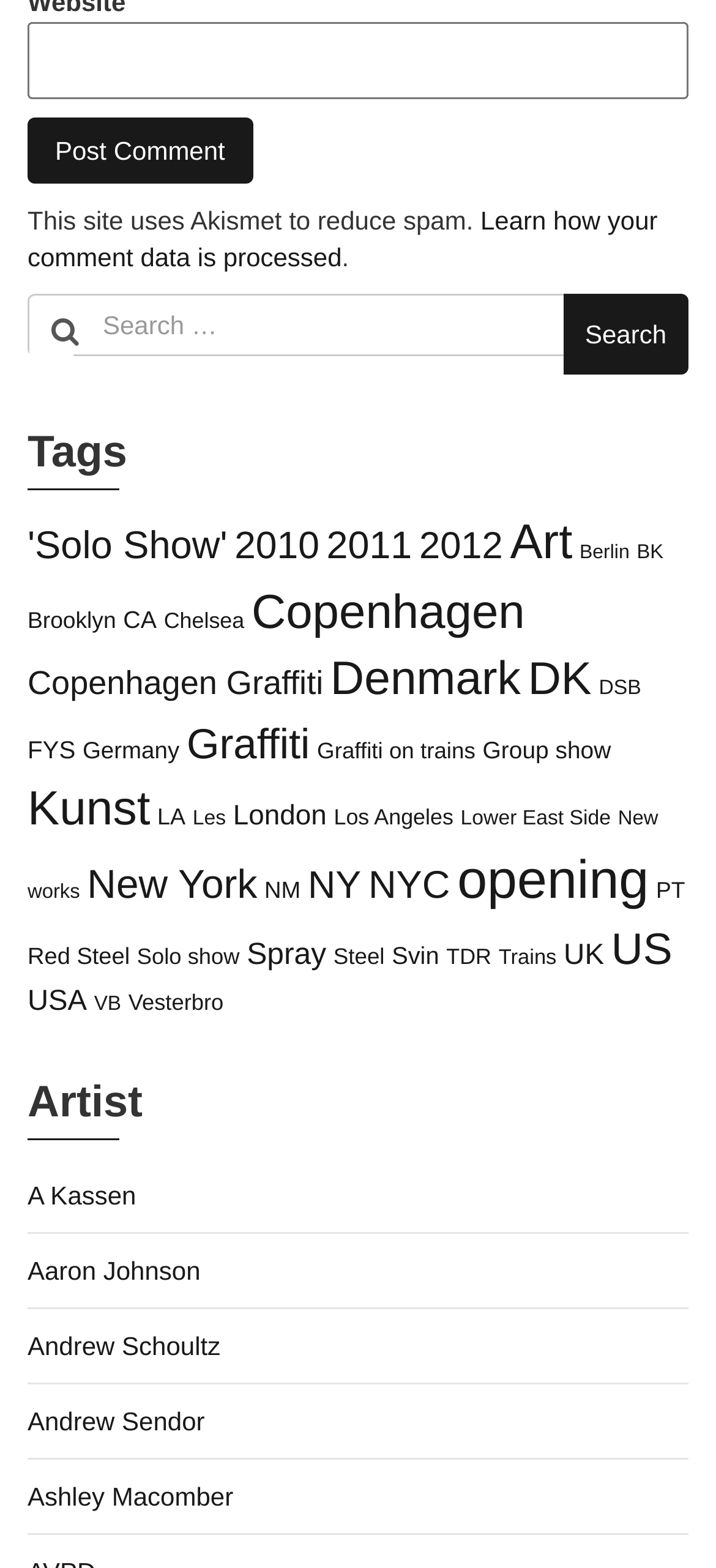Highlight the bounding box coordinates of the region I should click on to meet the following instruction: "Learn how your comment data is processed".

[0.038, 0.131, 0.918, 0.173]